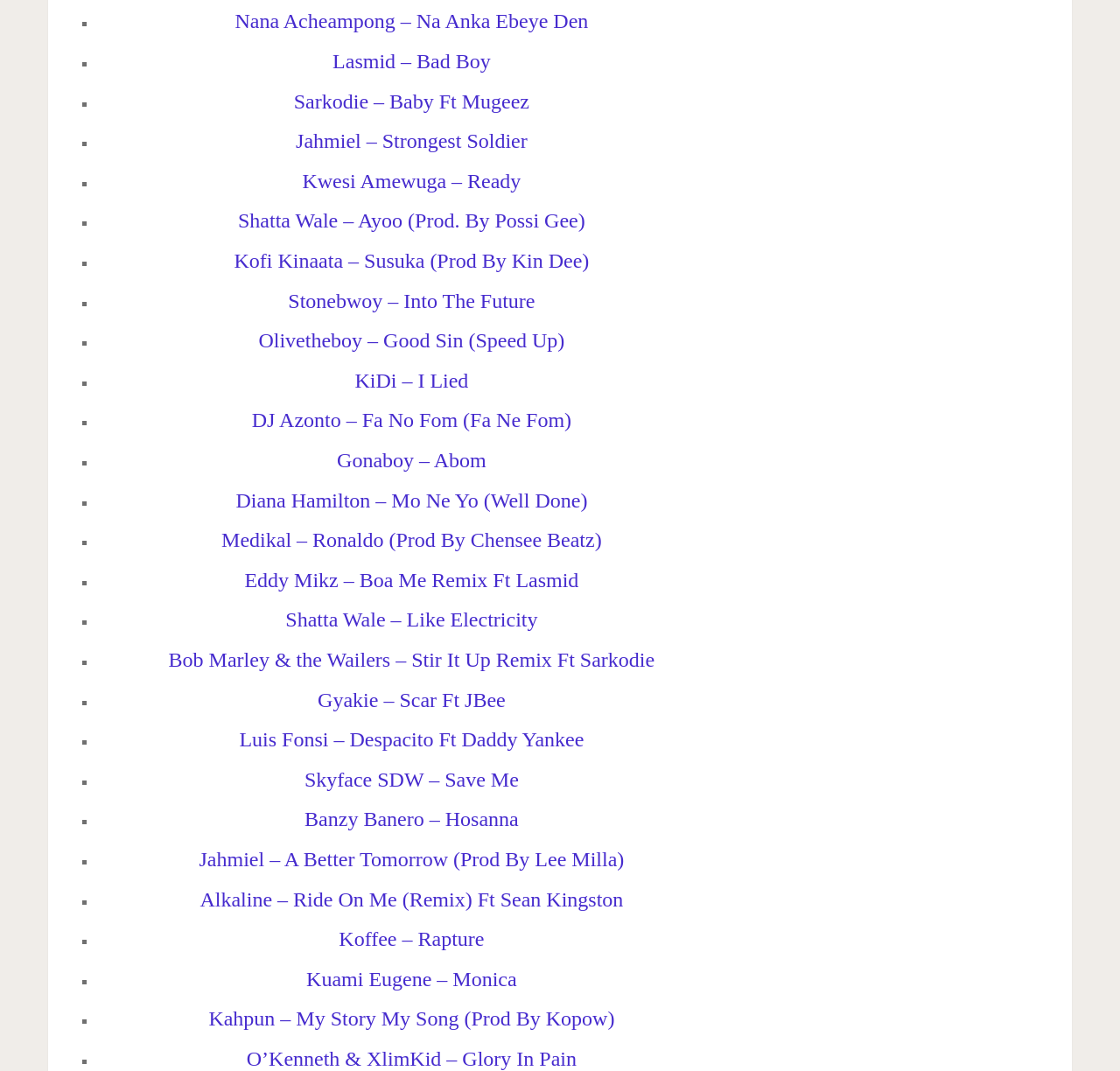Please determine the bounding box of the UI element that matches this description: KiDi – I Lied. The coordinates should be given as (top-left x, top-left y, bottom-right x, bottom-right y), with all values between 0 and 1.

[0.317, 0.345, 0.418, 0.366]